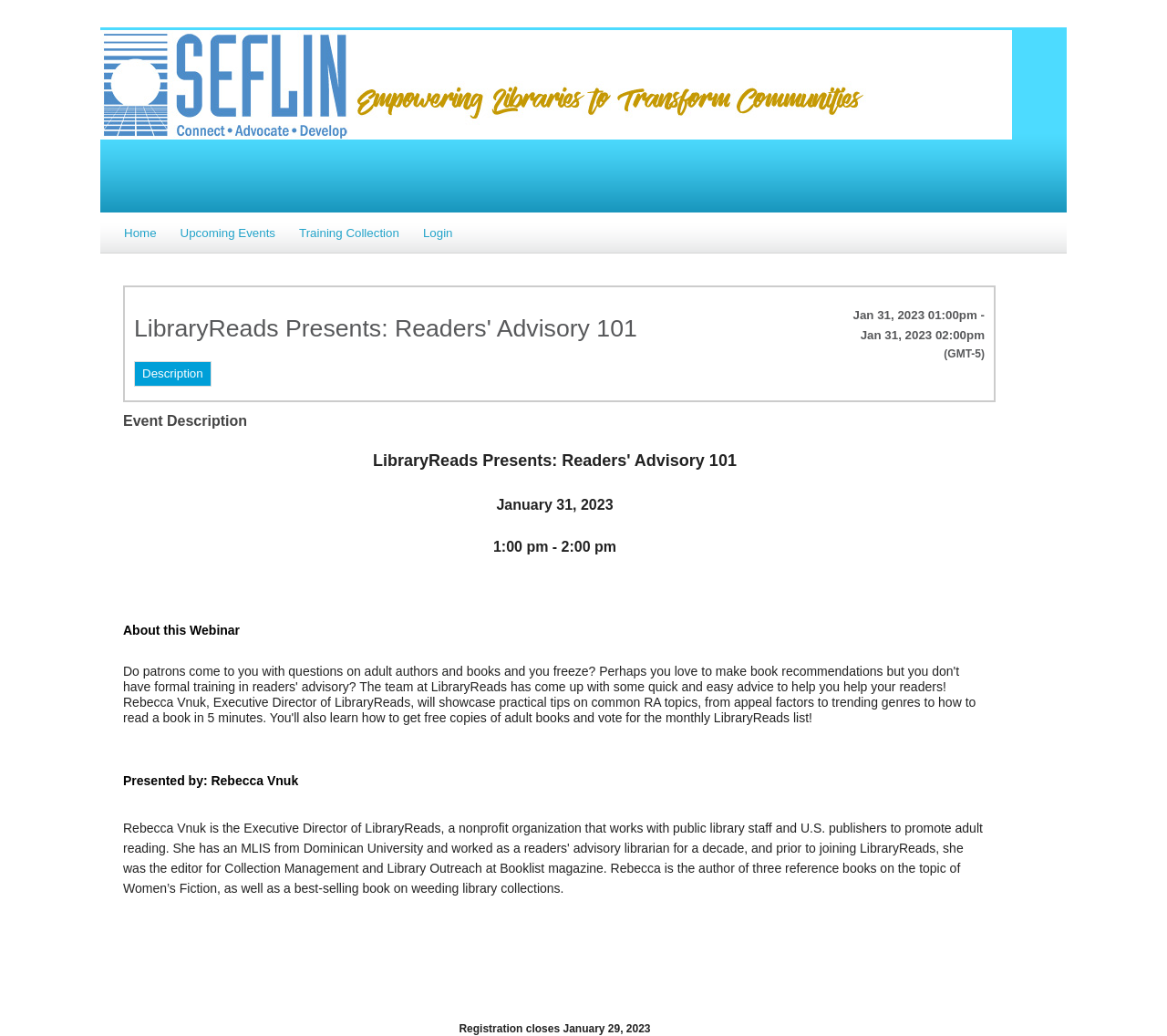What is the title of the event?
Give a single word or phrase answer based on the content of the image.

LibraryReads Presents: Readers' Advisory 101